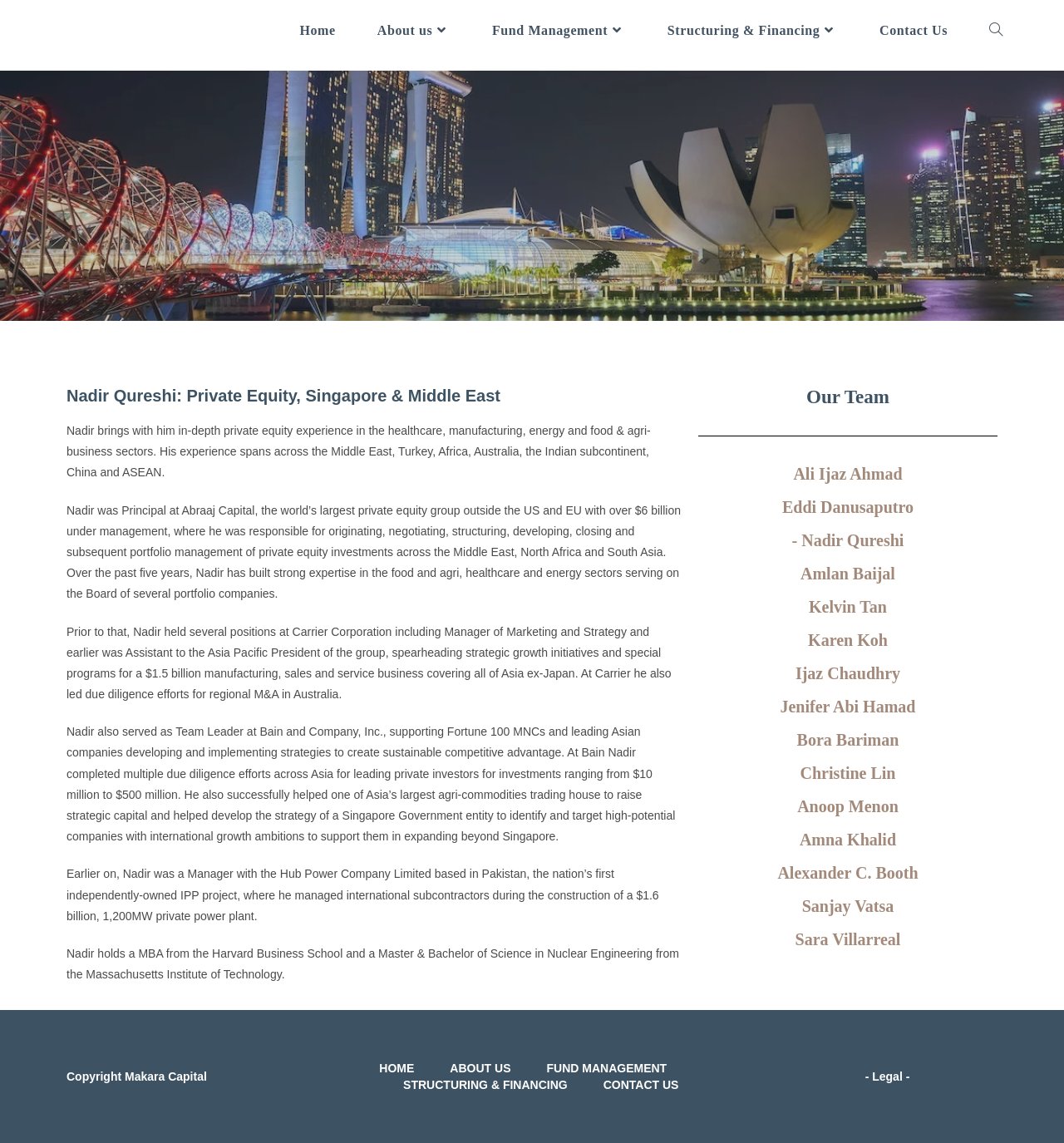Determine the bounding box coordinates of the clickable element necessary to fulfill the instruction: "Read about Nadir Qureshi's experience". Provide the coordinates as four float numbers within the 0 to 1 range, i.e., [left, top, right, bottom].

[0.062, 0.371, 0.612, 0.419]